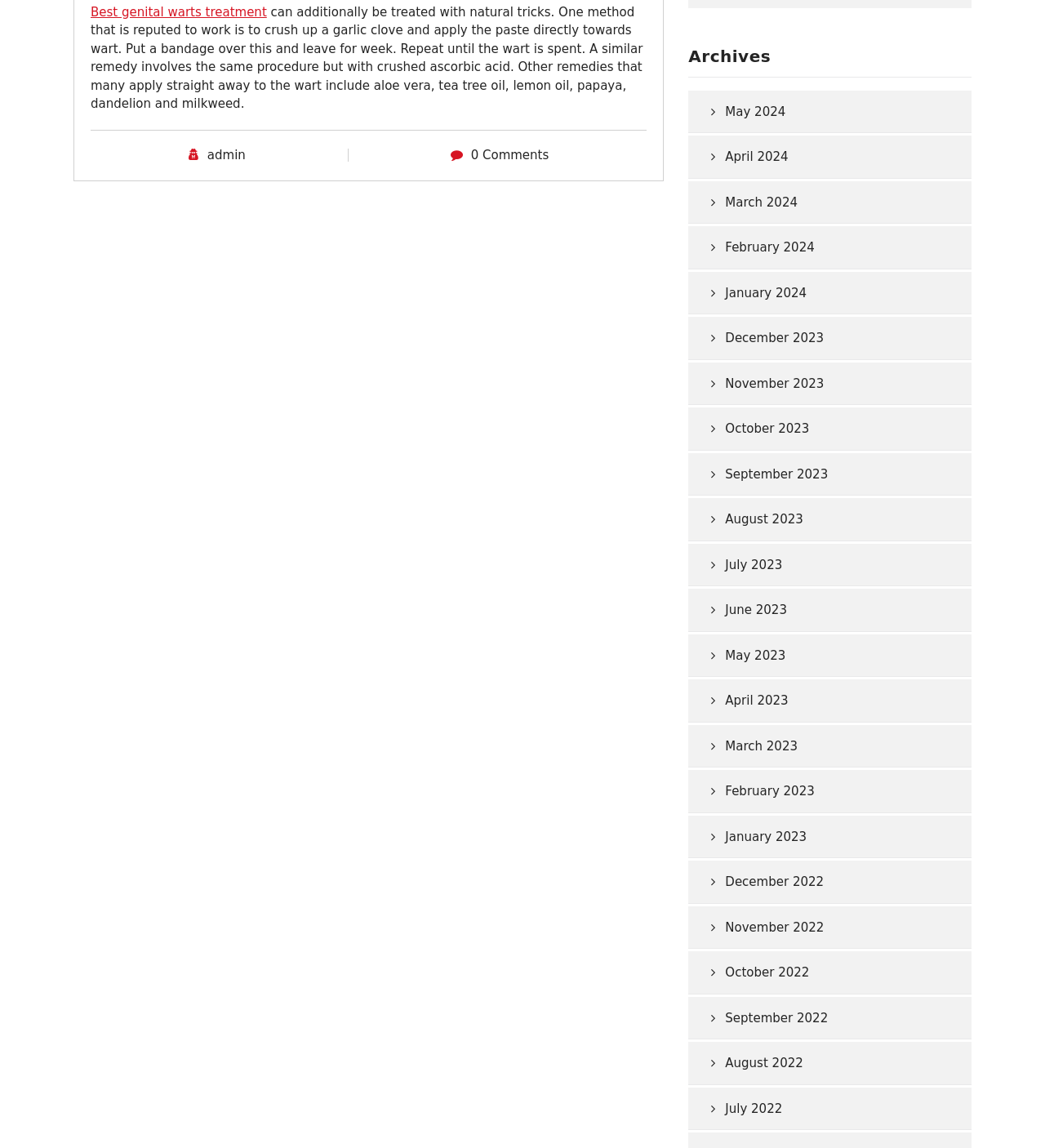Given the element description, predict the bounding box coordinates in the format (top-left x, top-left y, bottom-right x, bottom-right y), using floating point numbers between 0 and 1: October 2020

None